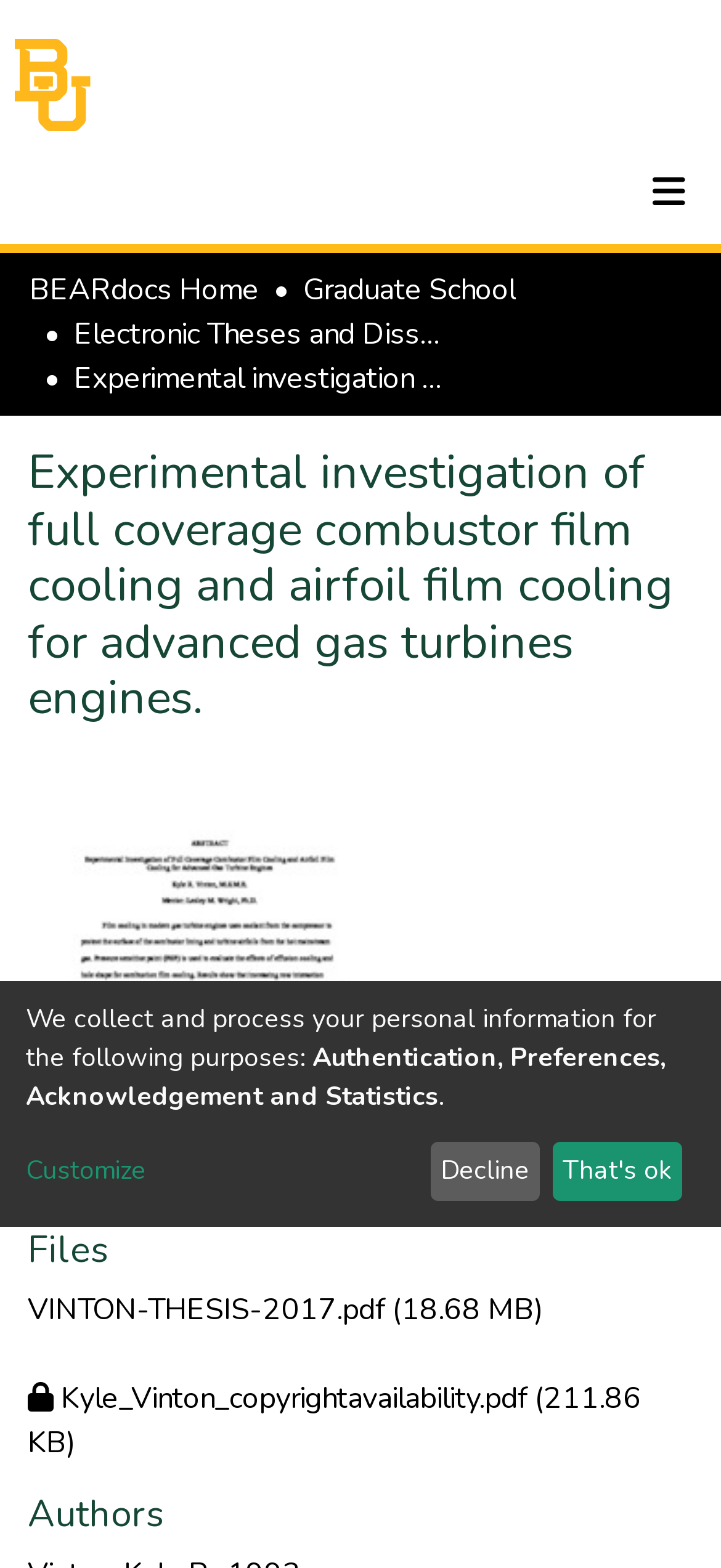Determine the bounding box coordinates for the UI element described. Format the coordinates as (top-left x, top-left y, bottom-right x, bottom-right y) and ensure all values are between 0 and 1. Element description: Electronic Theses and Dissertations

[0.103, 0.199, 0.615, 0.227]